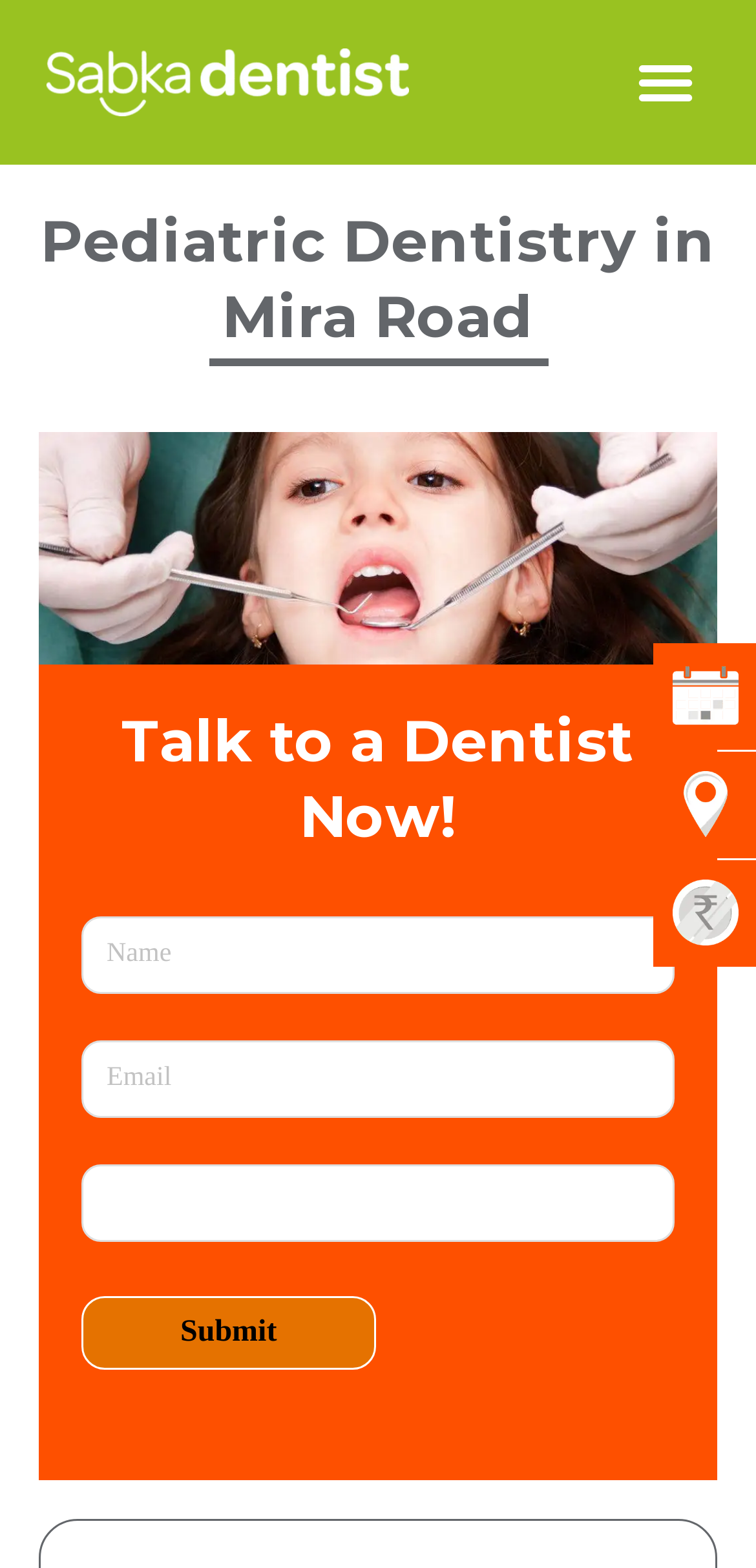Identify the bounding box of the UI element that matches this description: "Submit".

[0.108, 0.827, 0.497, 0.874]